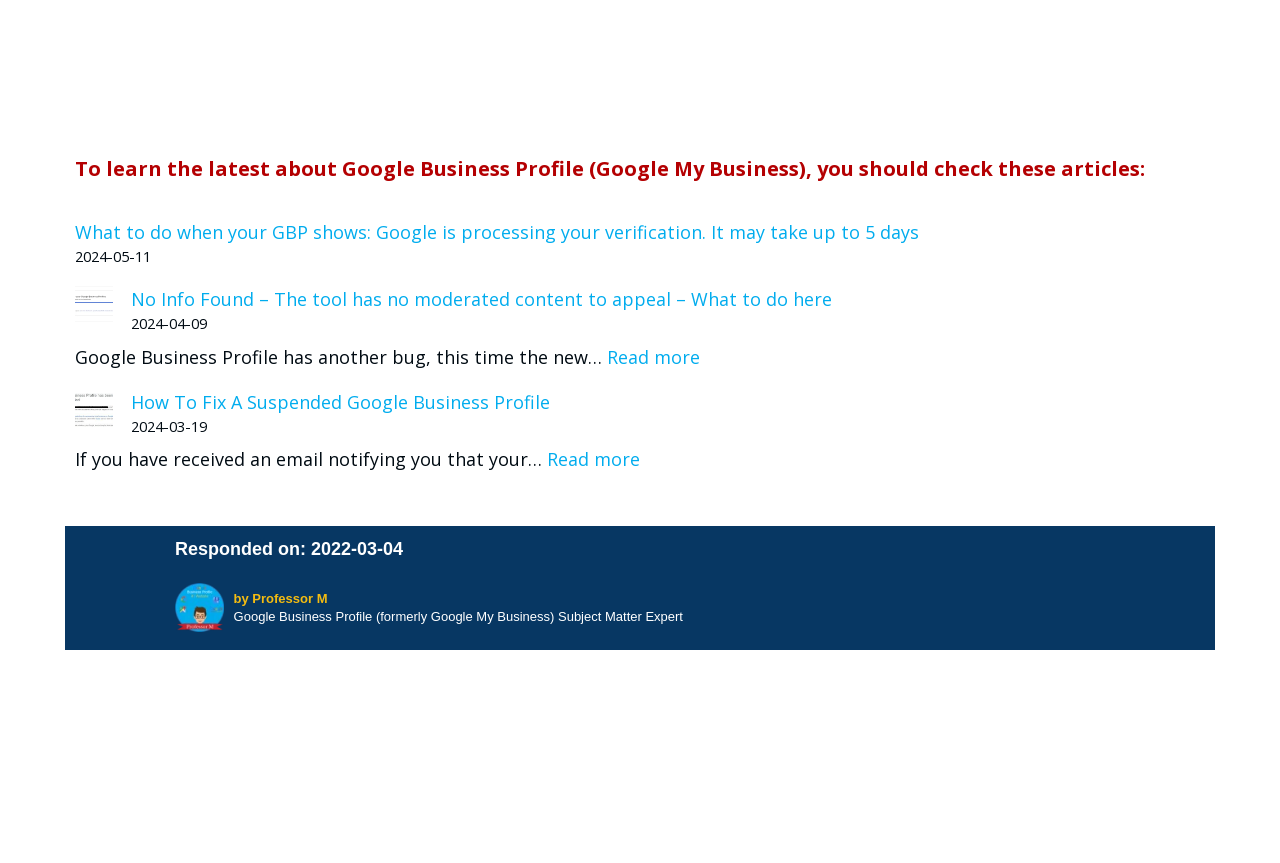Utilize the information from the image to answer the question in detail:
How many articles are listed on this webpage?

There are four articles listed on this webpage, each with a title, date, and brief description. The articles are 'What to do when your GBP shows: Google is processing your verification. It may take up to 5 days', 'No Info Found – The tool has no moderated content to appeal – What to do here', 'How To Fix A Suspended Google Business Profile', and 'Google Business Profile has another bug, this time the new…'.